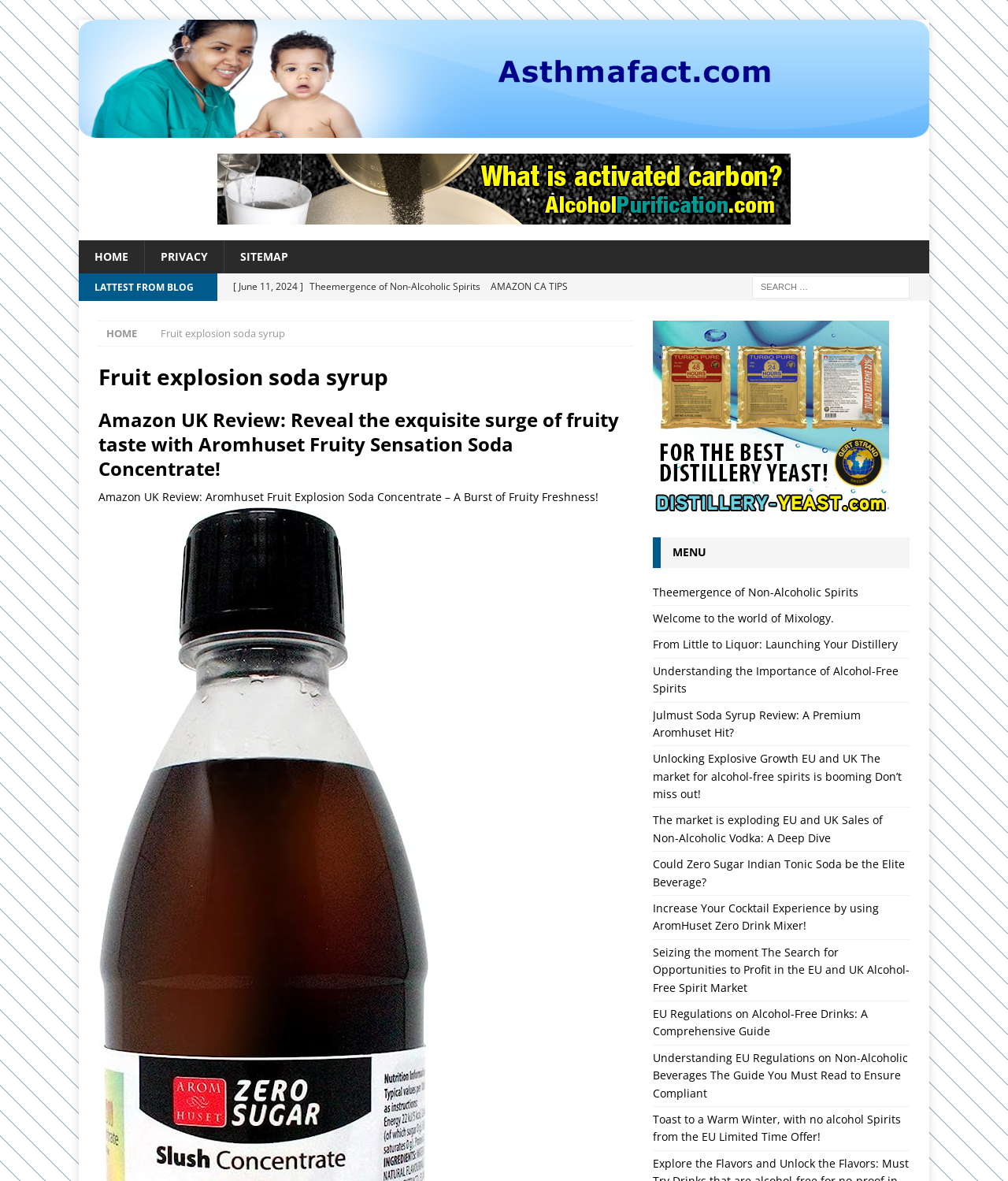Please specify the bounding box coordinates of the clickable region necessary for completing the following instruction: "Search for something". The coordinates must consist of four float numbers between 0 and 1, i.e., [left, top, right, bottom].

[0.746, 0.234, 0.902, 0.253]